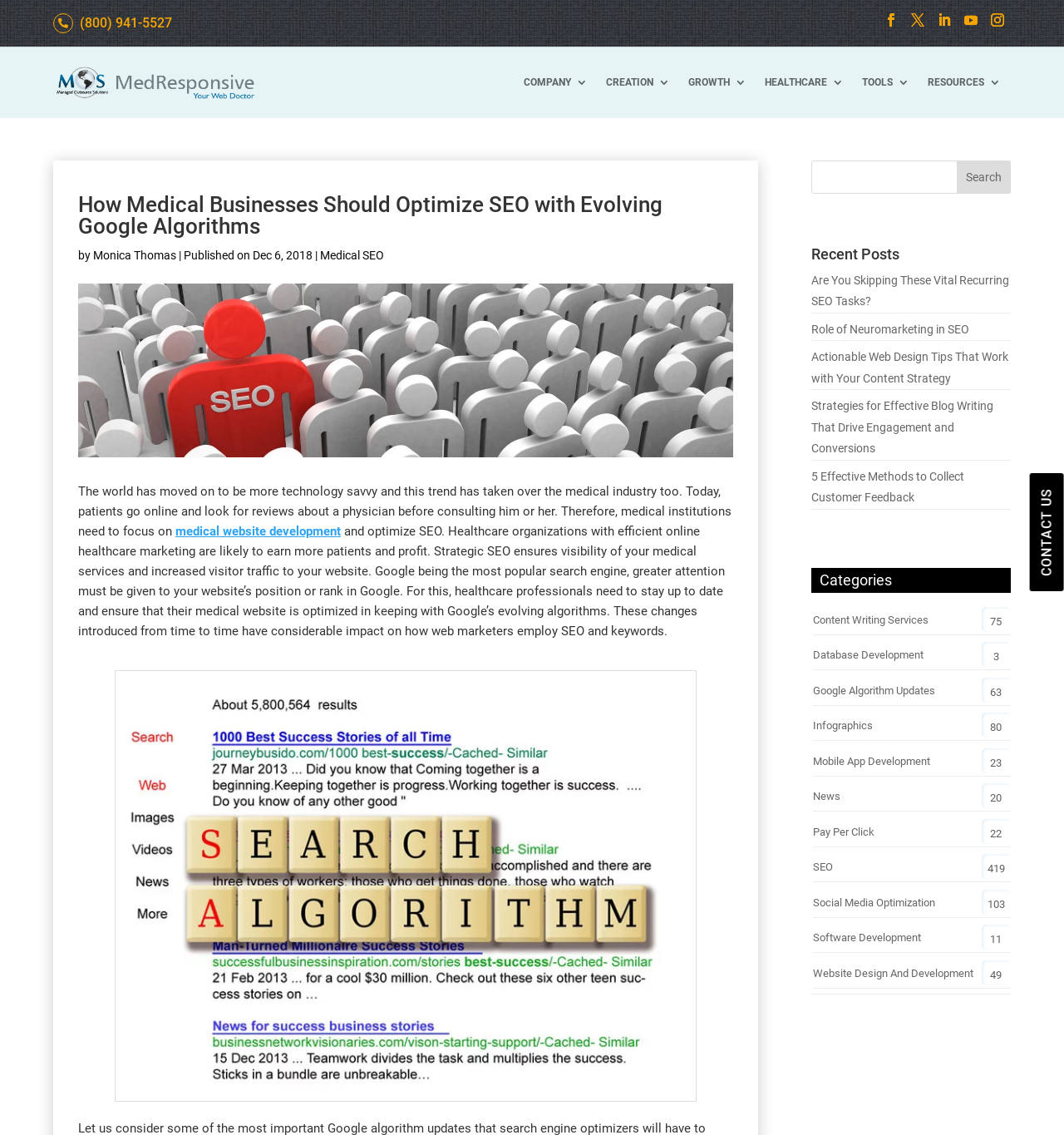Please locate the bounding box coordinates of the region I need to click to follow this instruction: "Contact us".

[0.968, 0.417, 1.0, 0.521]